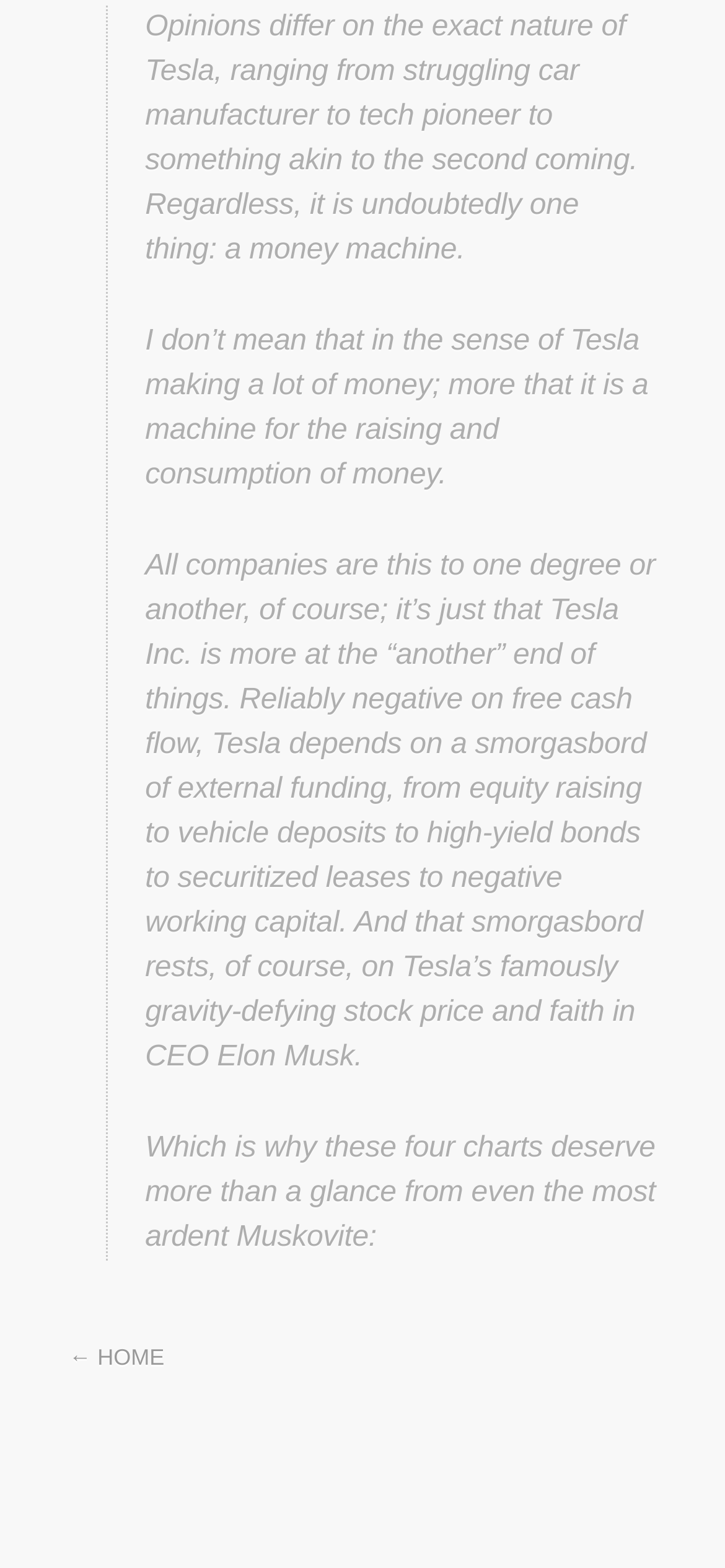Given the element description, predict the bounding box coordinates in the format (top-left x, top-left y, bottom-right x, bottom-right y). Make sure all values are between 0 and 1. Here is the element description: ← Home

[0.095, 0.857, 0.227, 0.873]